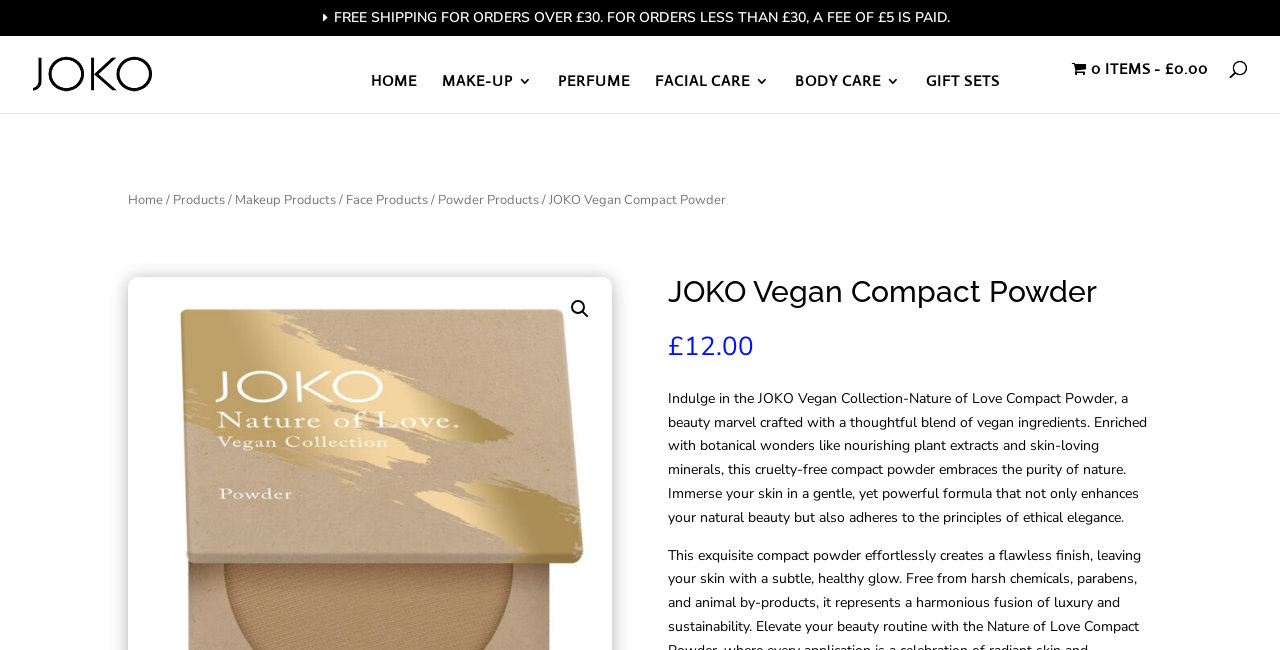What is the category of the product being sold?
Ensure your answer is thorough and detailed.

I found the answer by looking at the breadcrumb navigation element, which shows the hierarchy of categories. The breadcrumb trail is 'Home > Products > Makeup Products > Face Products > Powder Products > JOKO Vegan Compact Powder'. From this, I can infer that the category of the product being sold is Makeup Products, specifically Face Products and Powder Products.